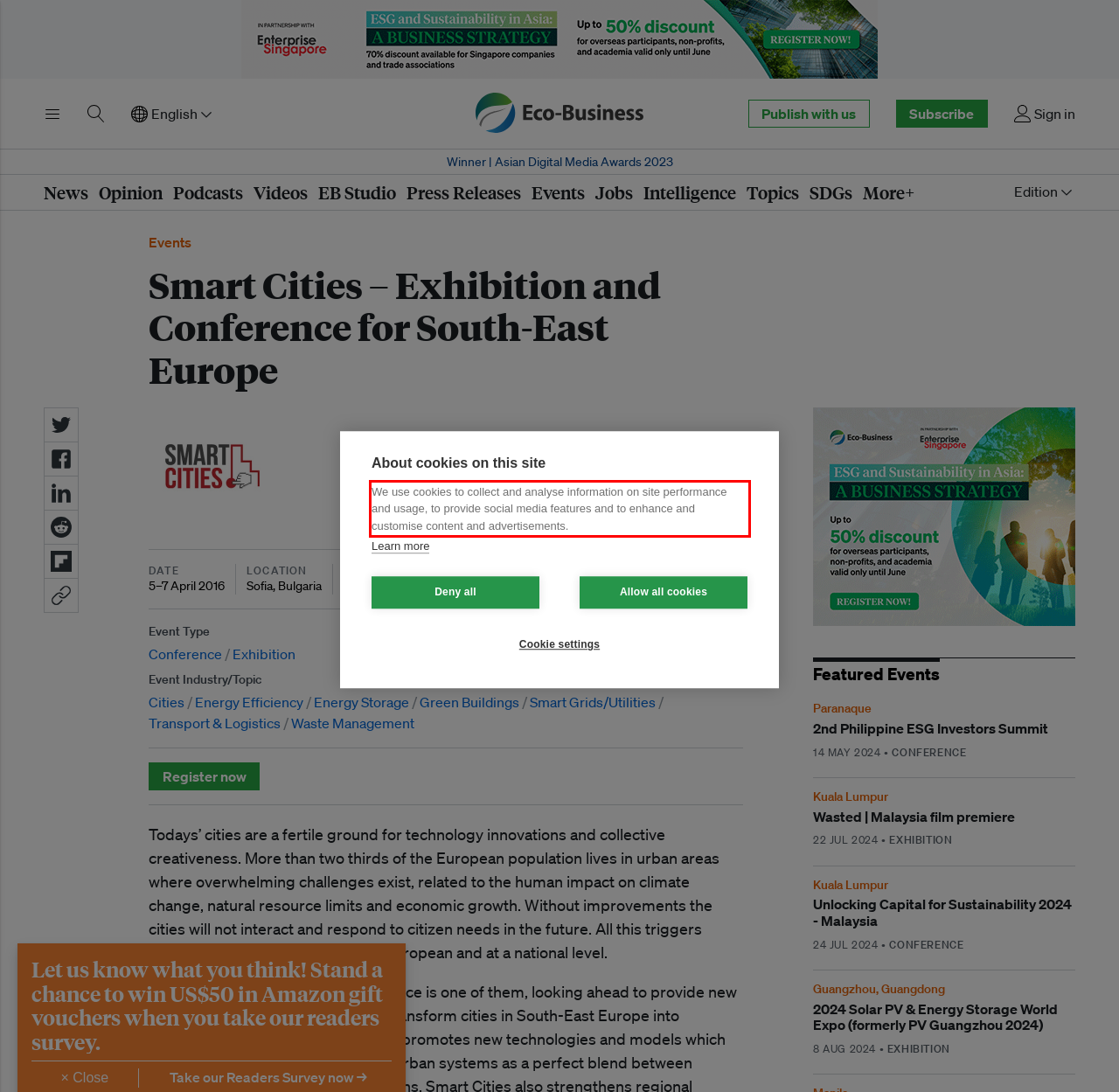Using the provided webpage screenshot, recognize the text content in the area marked by the red bounding box.

We use cookies to collect and analyse information on site performance and usage, to provide social media features and to enhance and customise content and advertisements.